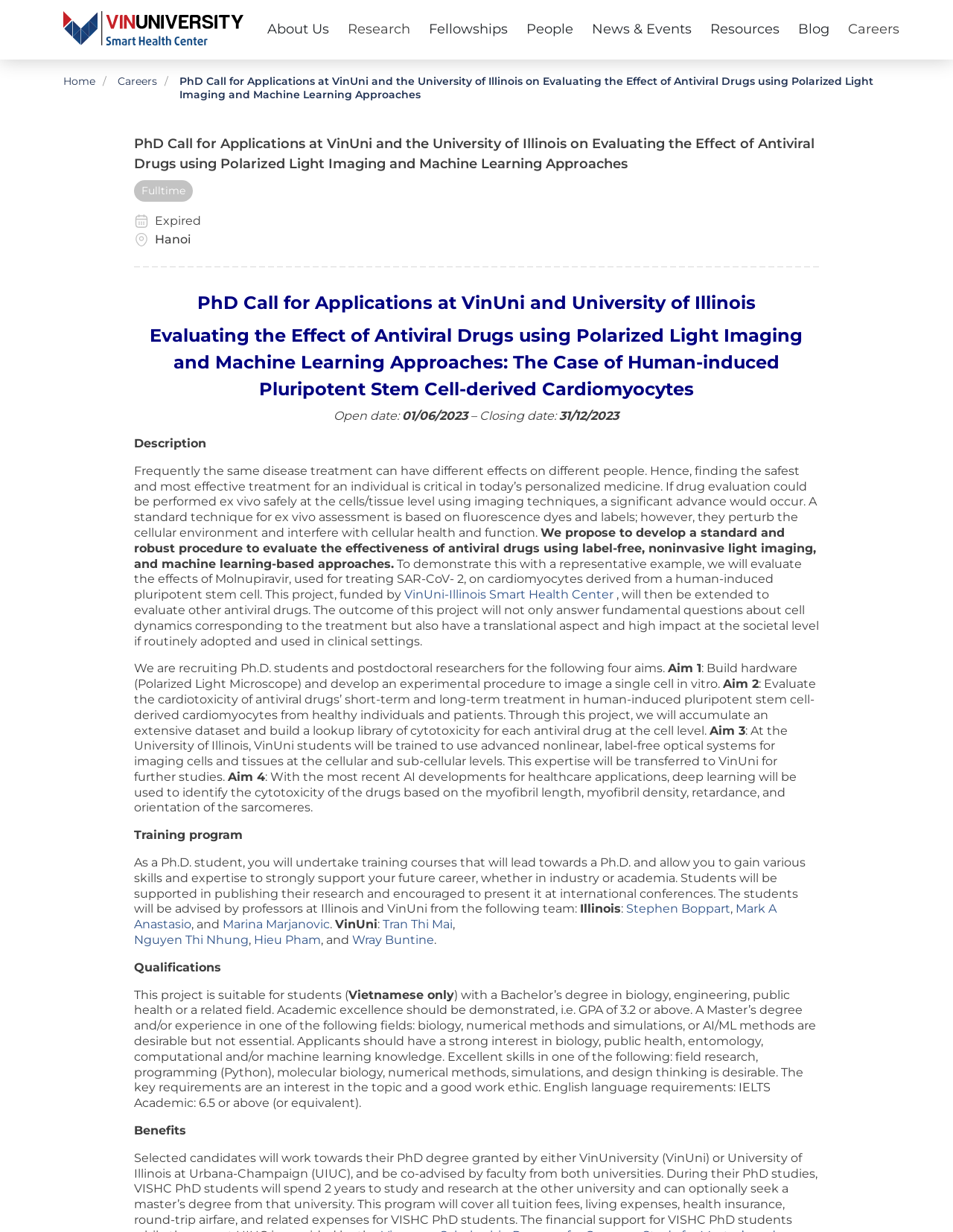Based on the provided description, "Tran Thi Mai", find the bounding box of the corresponding UI element in the screenshot.

[0.402, 0.745, 0.475, 0.756]